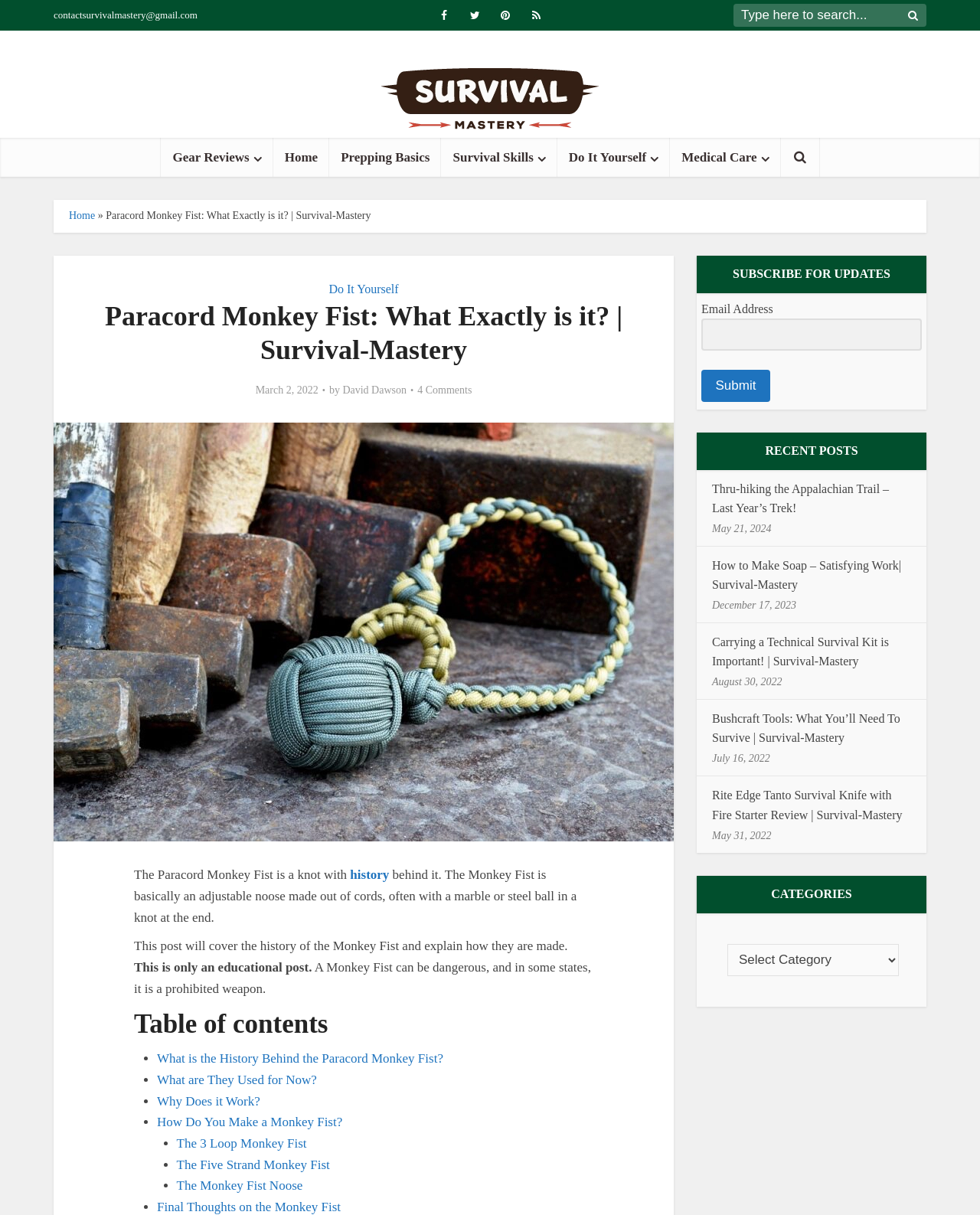Generate the title text from the webpage.

Paracord Monkey Fist: What Exactly is it? | Survival-Mastery